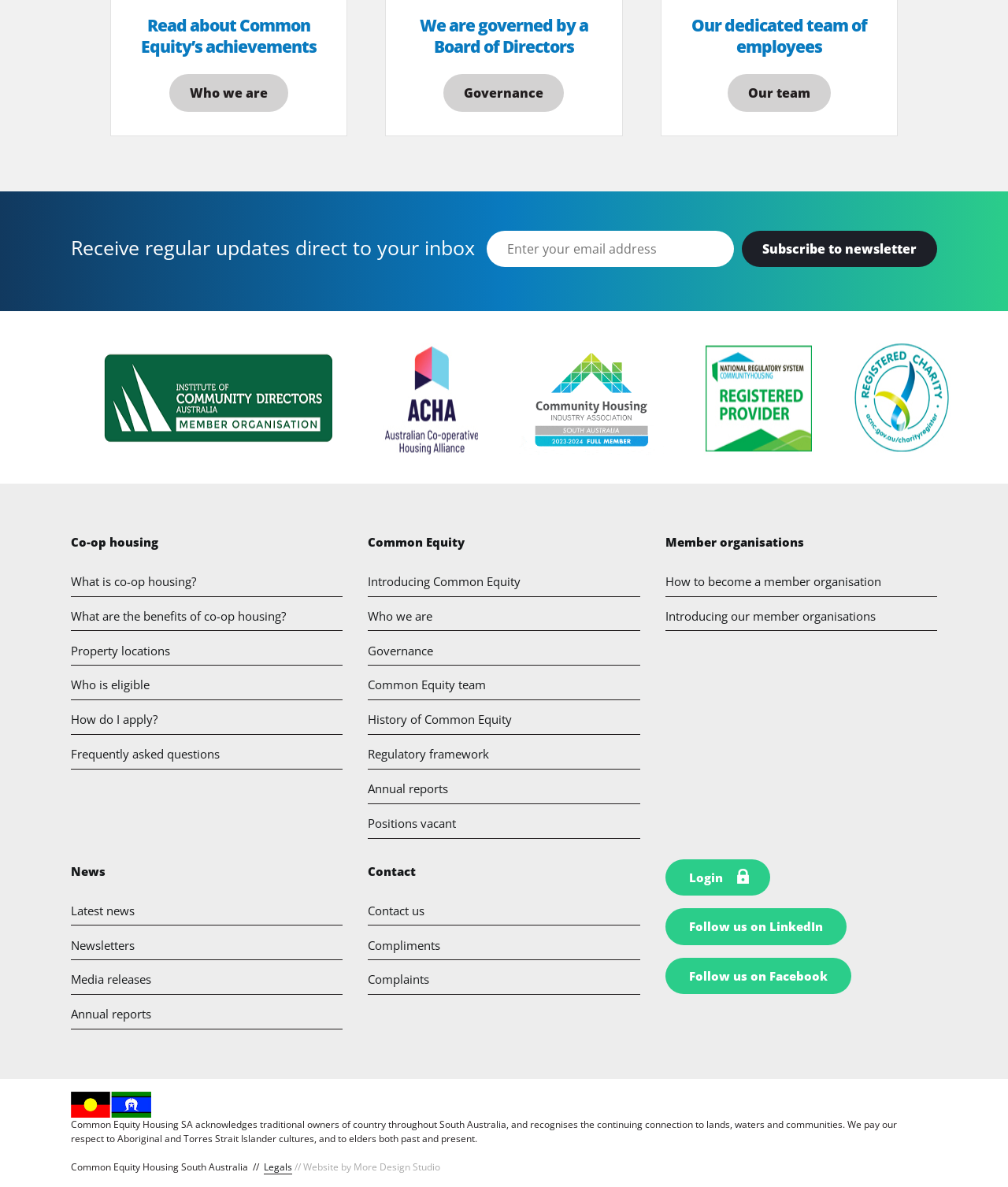Identify the bounding box coordinates of the specific part of the webpage to click to complete this instruction: "View the image 'How Long Do Tea Lights Burn'".

None